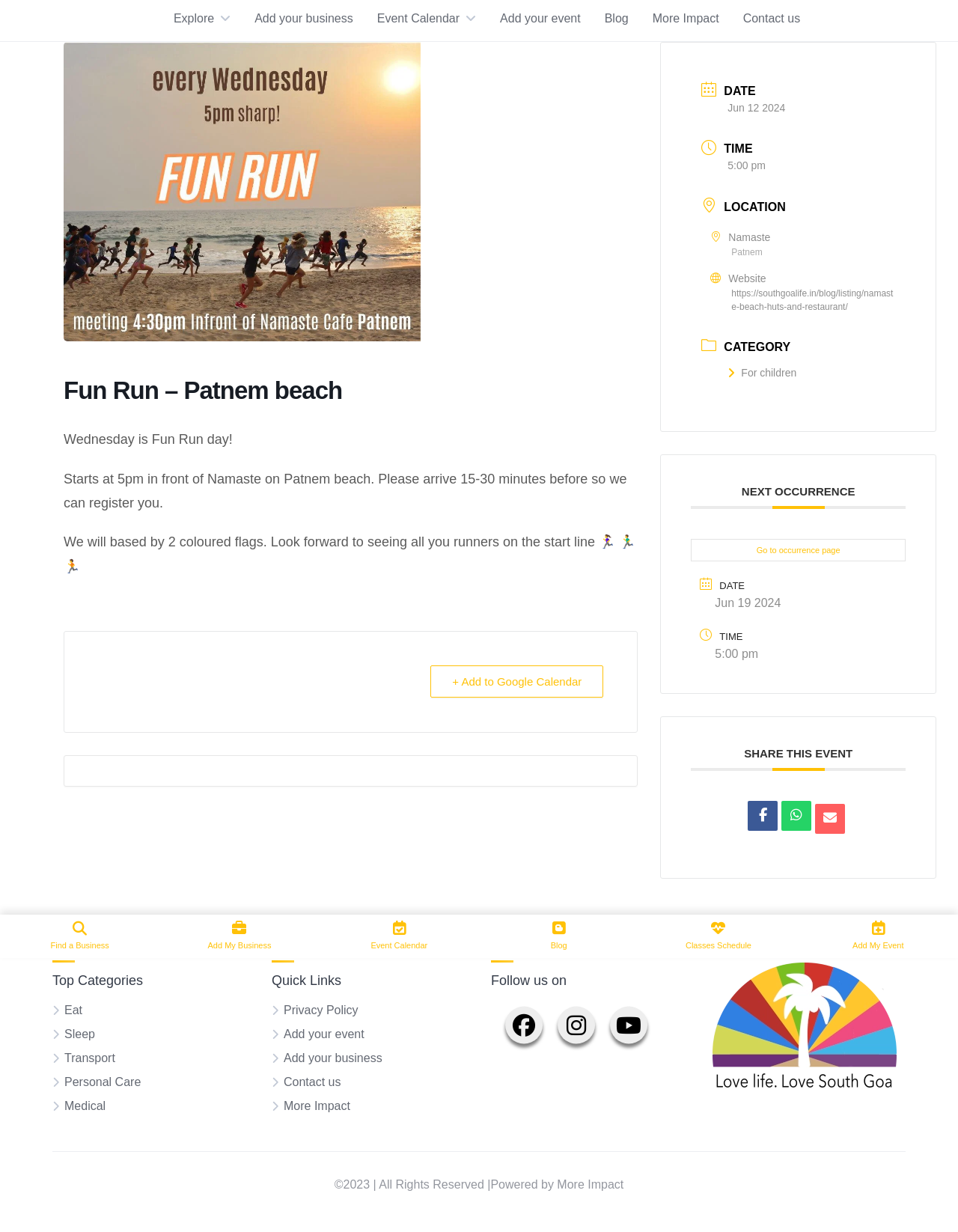Locate the bounding box coordinates of the clickable part needed for the task: "Read about How to Diet During Pregnancy".

None